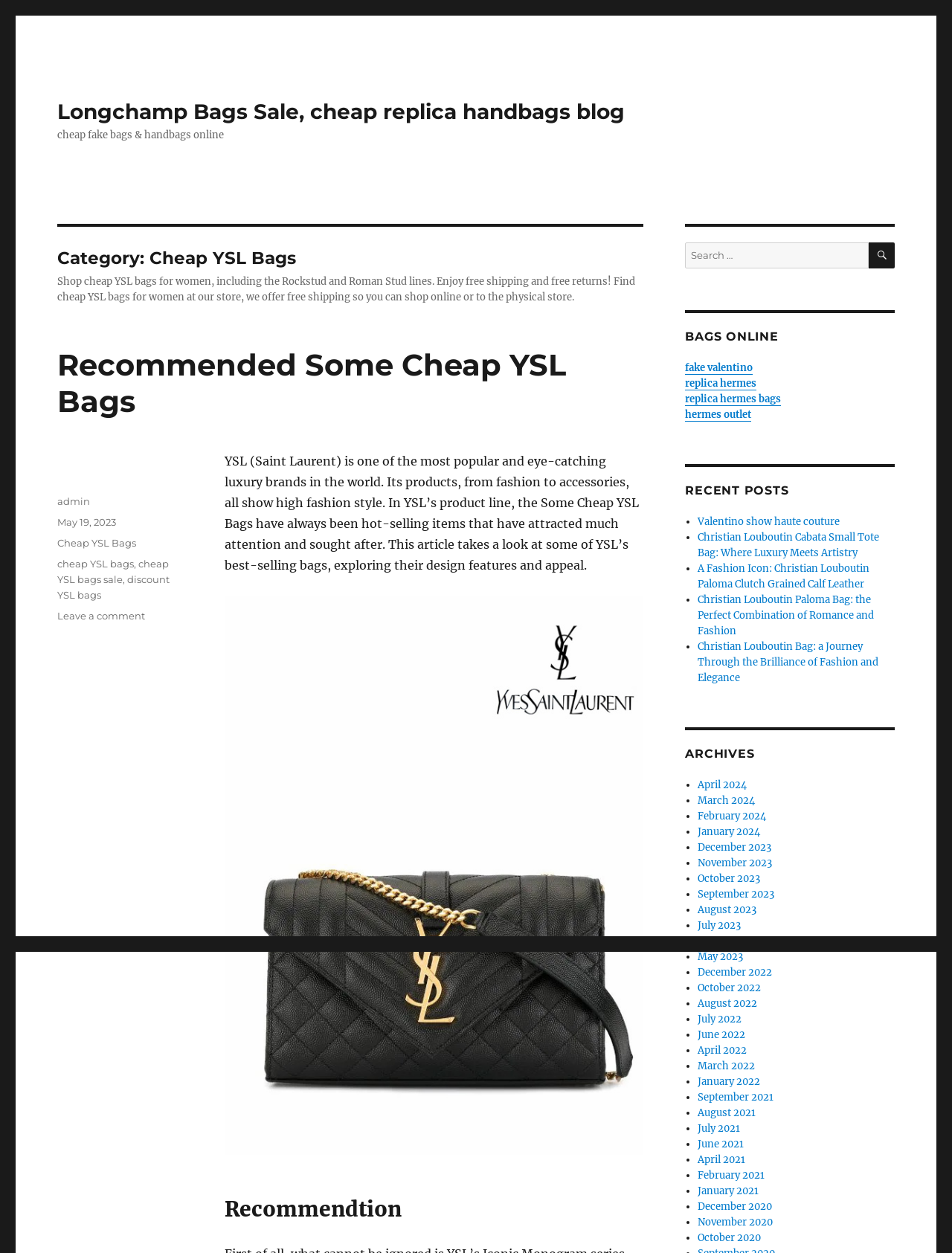Identify the bounding box coordinates for the UI element that matches this description: "November 2020".

[0.733, 0.97, 0.811, 0.98]